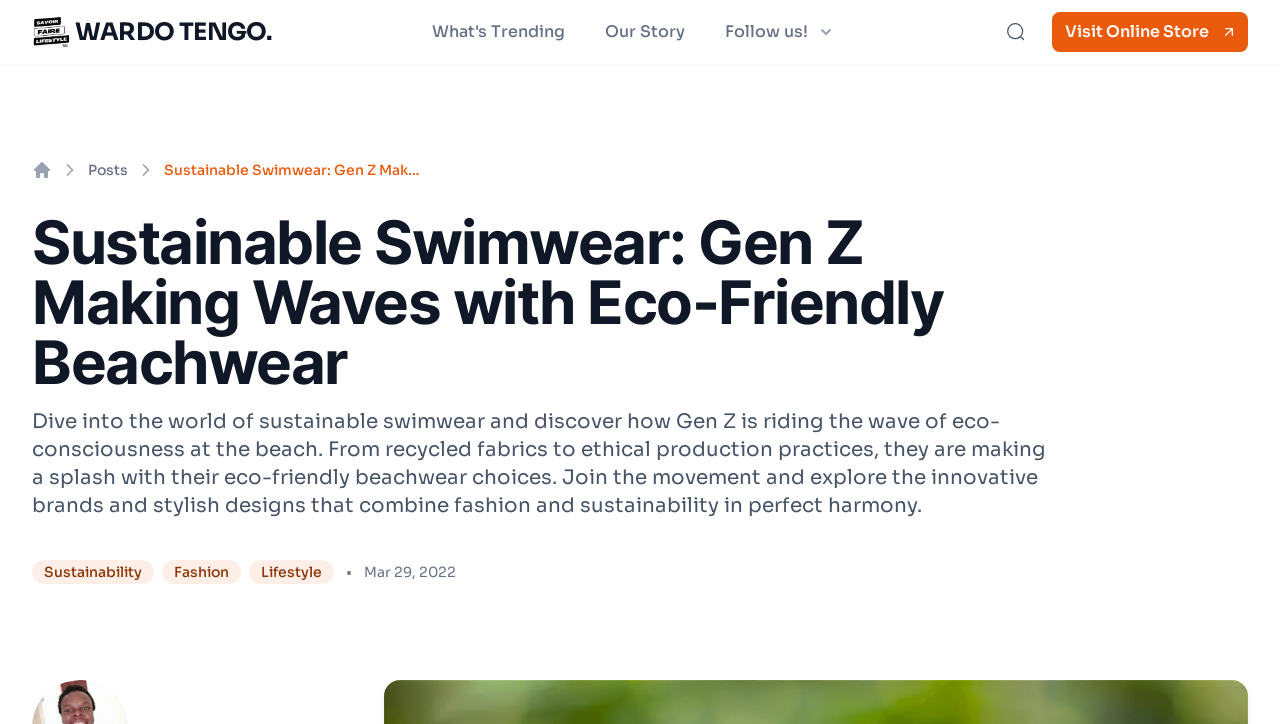What is the purpose of the navigation section?
Refer to the image and provide a thorough answer to the question.

The navigation section, also known as the breadcrumb, allows users to navigate the website and access different sections, such as the home page, posts, and online store, making it easier to find specific information or products.